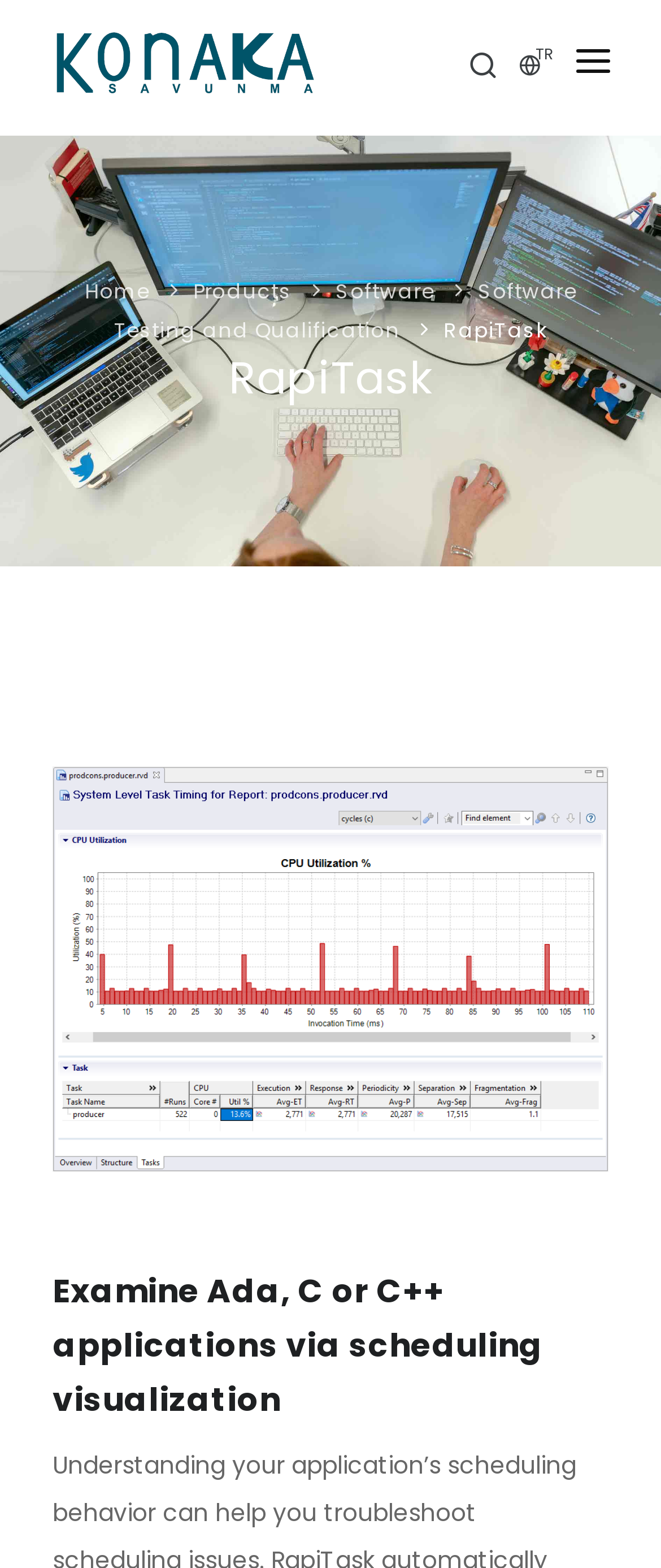Can you provide the bounding box coordinates for the element that should be clicked to implement the instruction: "Go to ABOUT US"?

[0.077, 0.116, 0.923, 0.164]